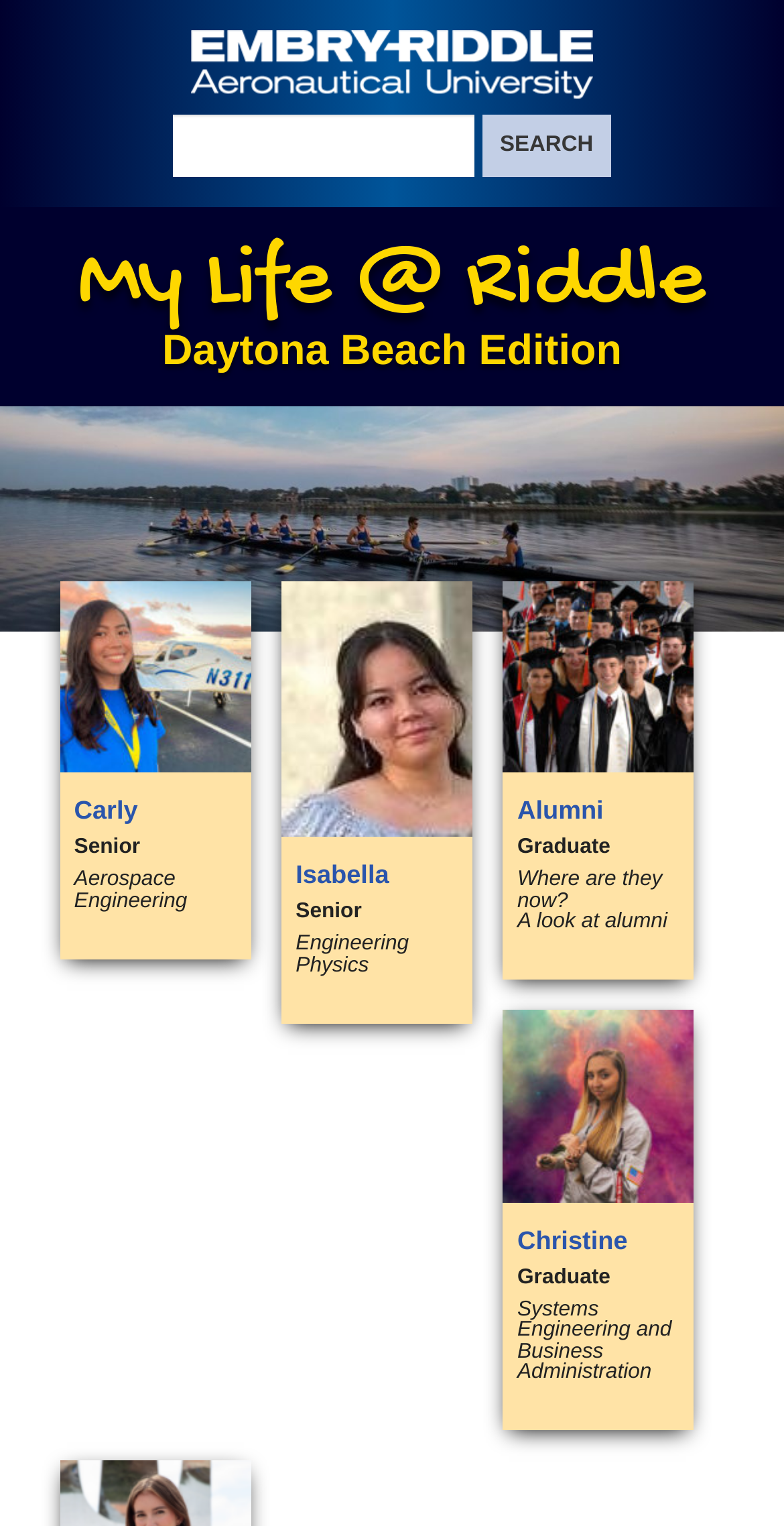Identify the bounding box coordinates of the section to be clicked to complete the task described by the following instruction: "Click the Embry-Riddle Aeronautical University logo". The coordinates should be four float numbers between 0 and 1, formatted as [left, top, right, bottom].

[0.244, 0.047, 0.756, 0.07]